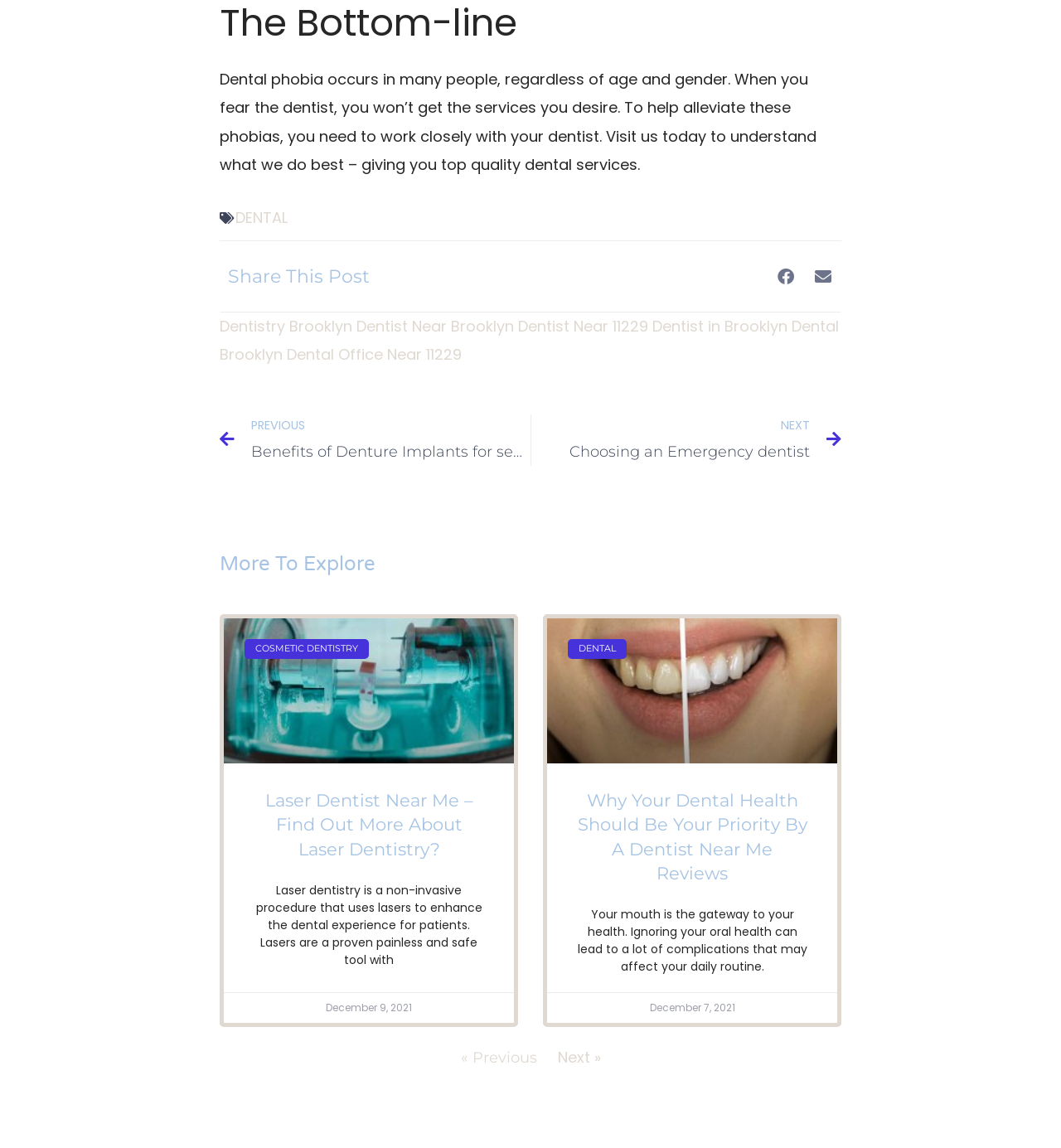What is the purpose of the 'Pagination' section?
Kindly give a detailed and elaborate answer to the question.

The purpose of the 'Pagination' section is to allow users to navigate between pages of the website, as indicated by the static text '« Previous' and the link 'Next »', which suggest that there are more pages to explore.